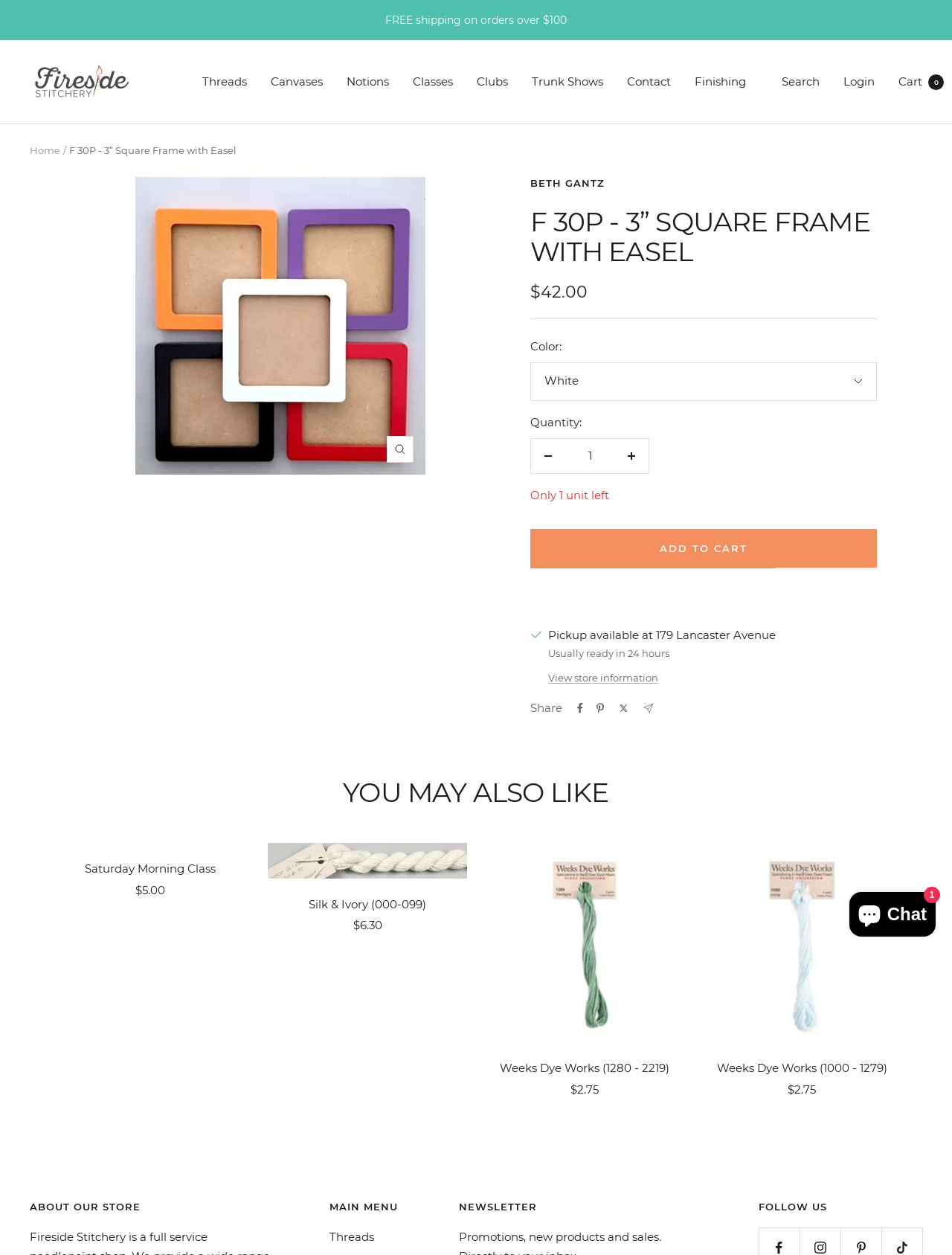Using the elements shown in the image, answer the question comprehensively: What is the name of the designer?

The name of the designer can be found in the product information section, which is 'BETH GANTZ'.